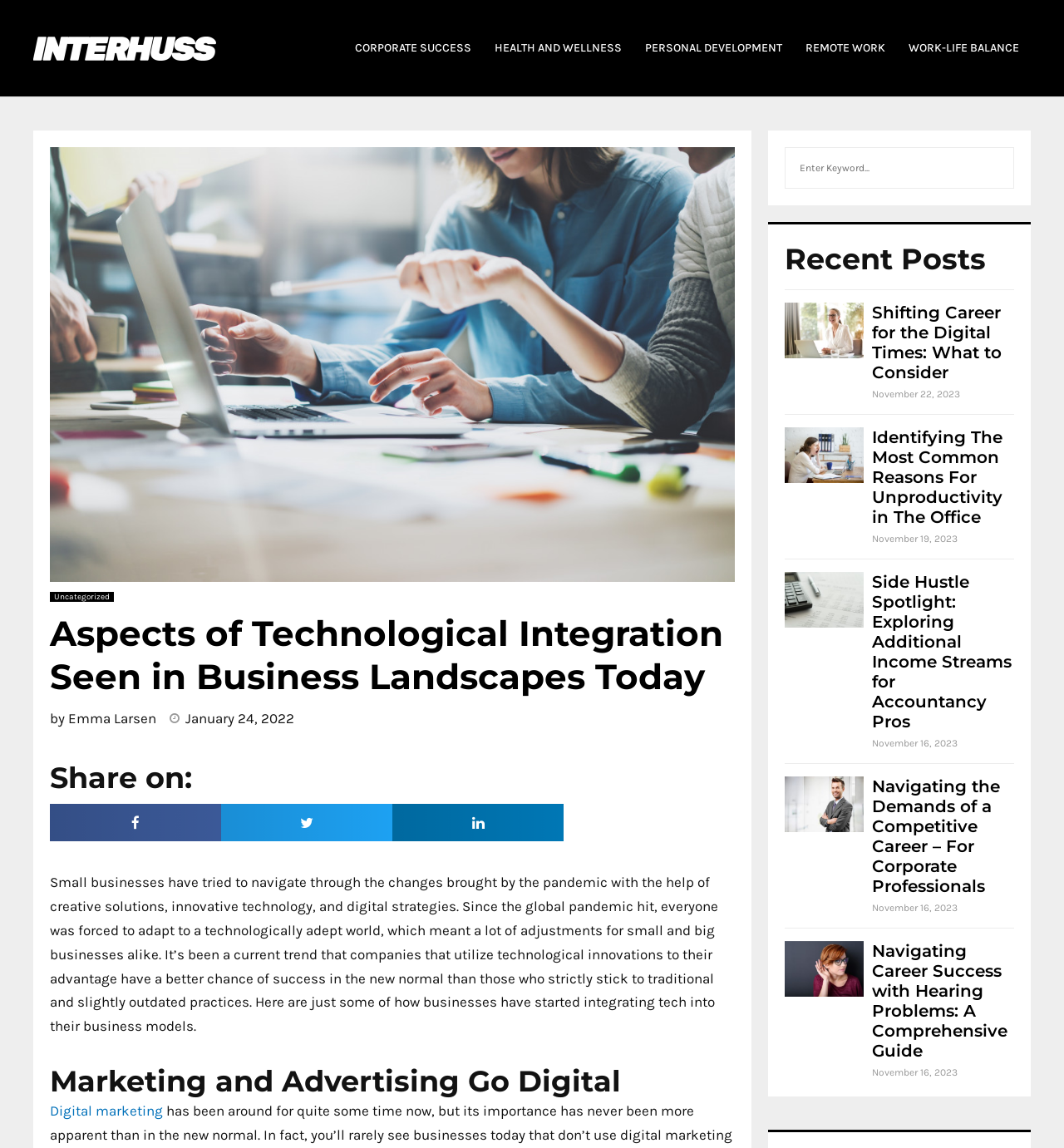Create a detailed summary of the webpage's content and design.

This webpage is about businesses adapting to the new normal with technological integration. At the top left, there is an Interhuss logo, and next to it, a navigation menu with five links: CORPORATE SUCCESS, HEALTH AND WELLNESS, PERSONAL DEVELOPMENT, REMOTE WORK, and WORK-LIFE BALANCE. Below the navigation menu, there is an image of someone using a laptop.

The main content of the webpage is divided into two sections. On the left side, there is an article titled "Aspects of Technological Integration Seen in Business Landscapes Today" written by Emma Larsen. The article discusses how small businesses have adapted to the pandemic by using creative solutions, innovative technology, and digital strategies. It also mentions that companies that utilize technological innovations have a better chance of success in the new normal.

On the right side, there is a section titled "Recent Posts" with four articles. Each article has a heading, a link to the article, and a date. The articles are about shifting careers for the digital times, identifying reasons for unproductivity in the office, side hustles for accountancy professionals, and navigating career success with hearing problems.

At the top right, there is a search bar with a search button. Above the search bar, there is a link to share the webpage on Facebook, Twitter, and LinkedIn.